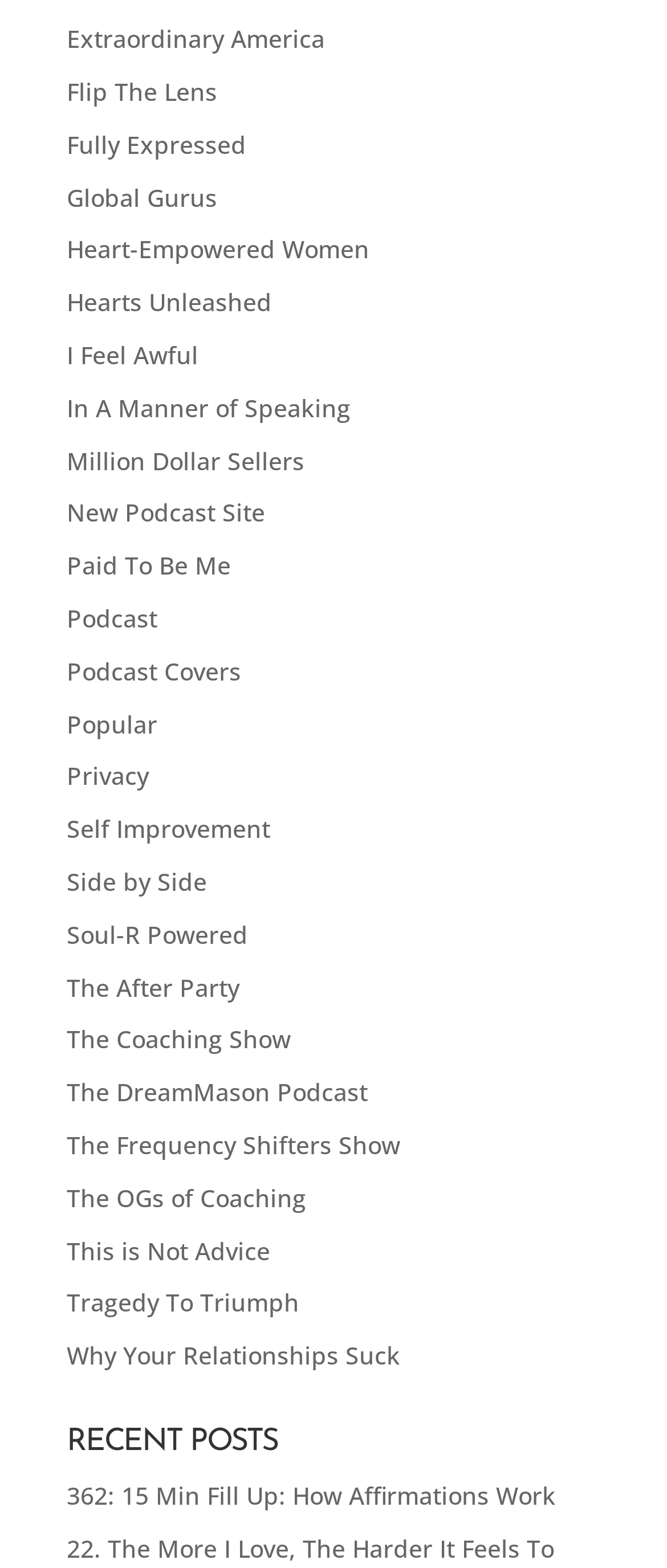Give a short answer using one word or phrase for the question:
How many links are on the webpage?

31